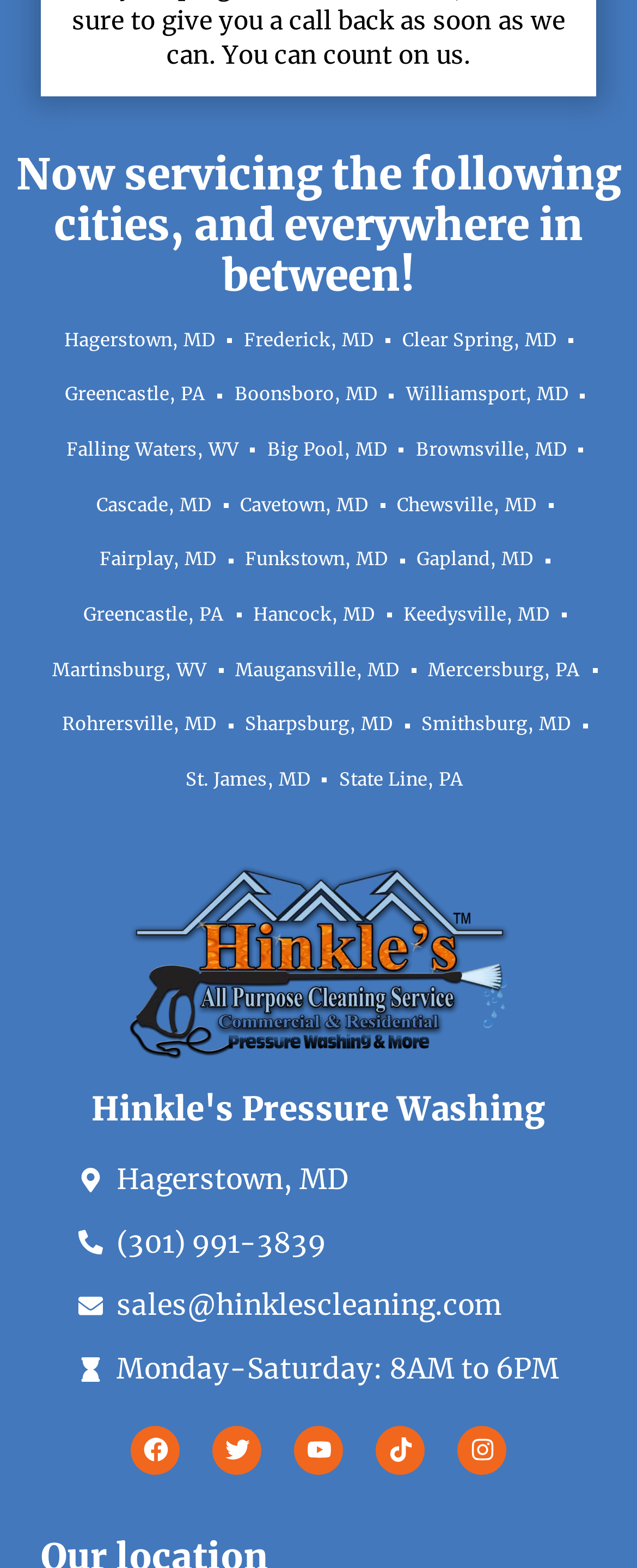Identify the bounding box coordinates of the clickable region required to complete the instruction: "Send an email to info@ecoi.net". The coordinates should be given as four float numbers within the range of 0 and 1, i.e., [left, top, right, bottom].

None